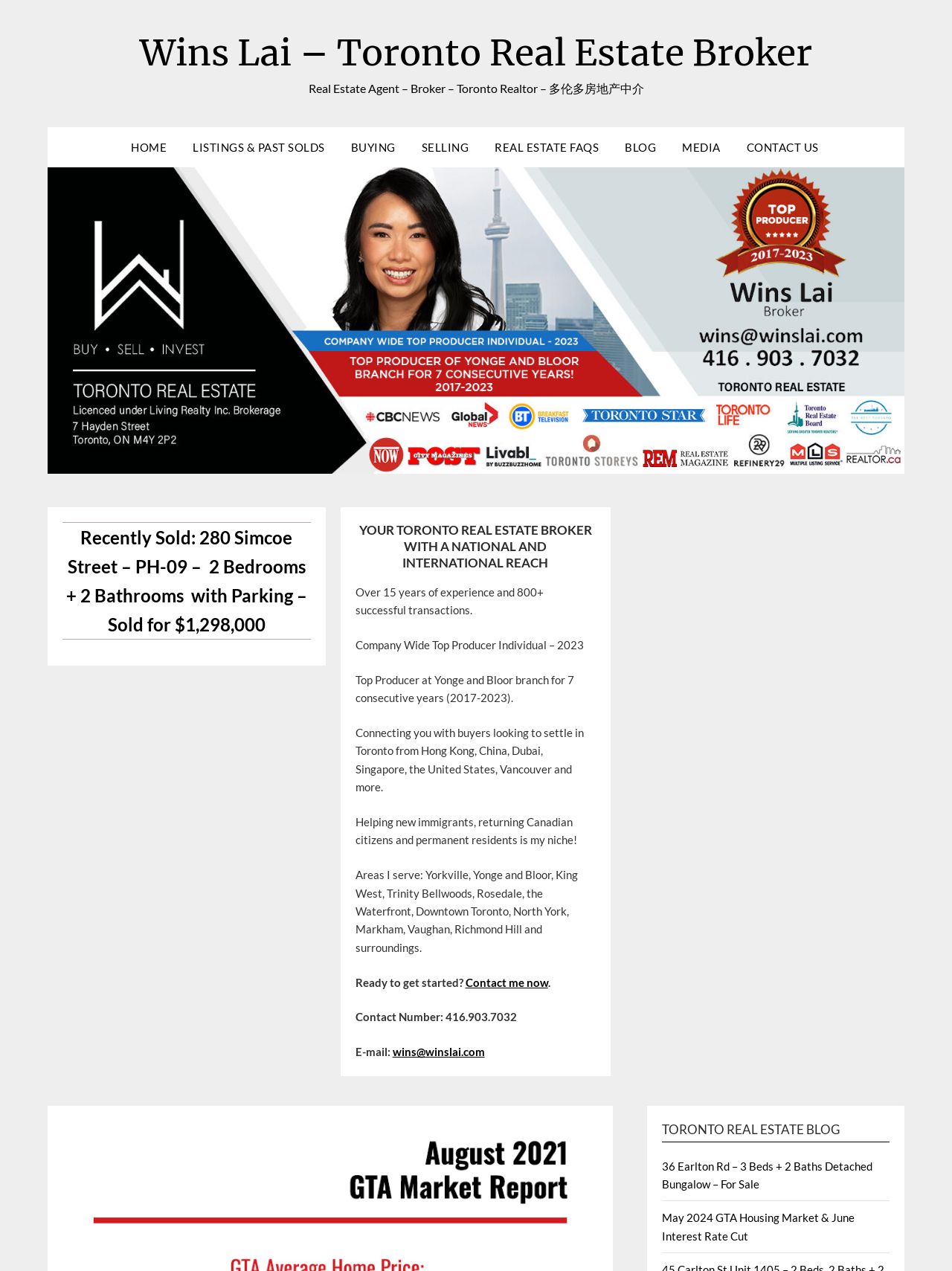Please mark the bounding box coordinates of the area that should be clicked to carry out the instruction: "Contact the real estate broker".

[0.489, 0.767, 0.575, 0.778]